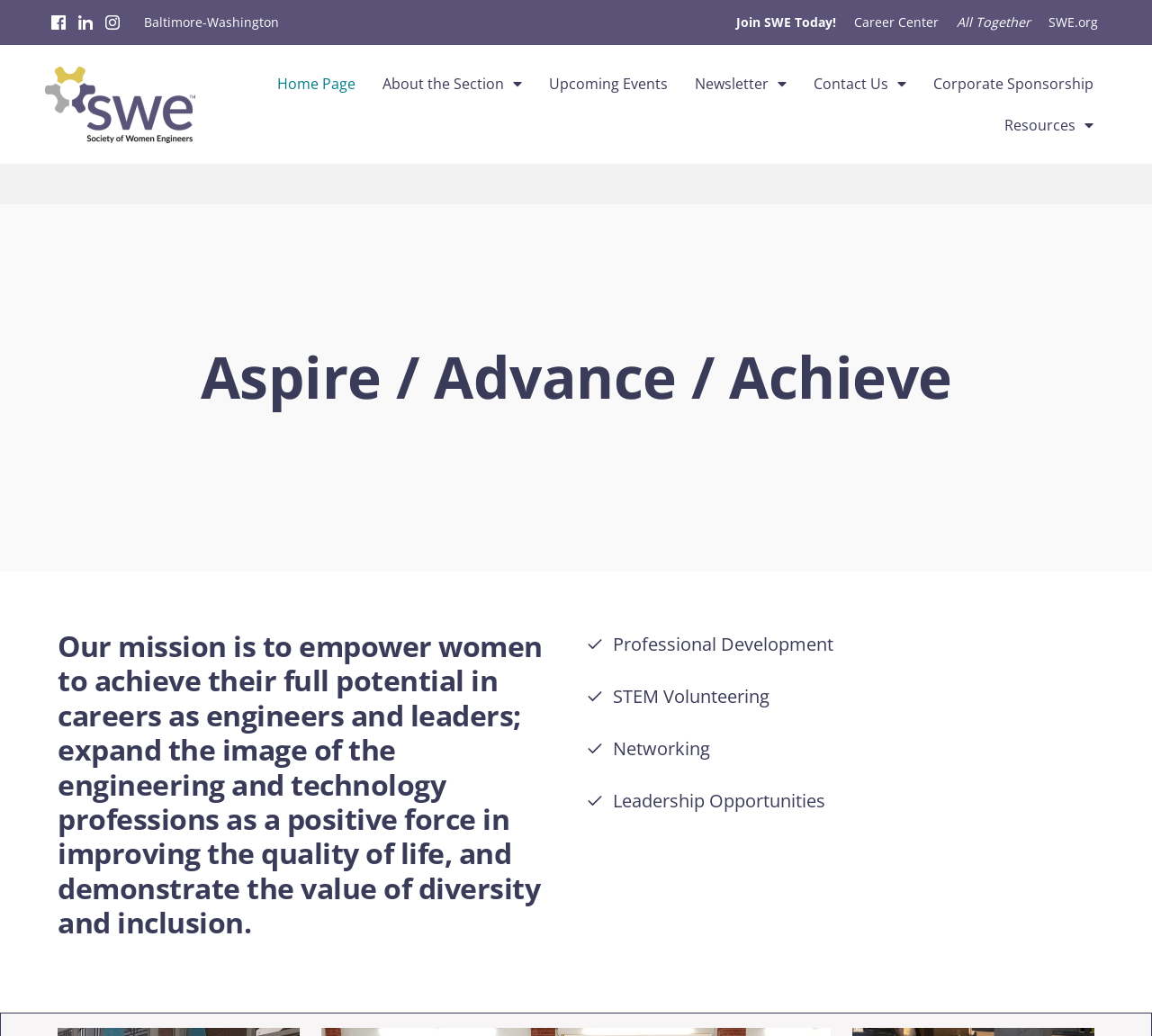What is the mission of the organization? Using the information from the screenshot, answer with a single word or phrase.

Empower women to achieve their full potential